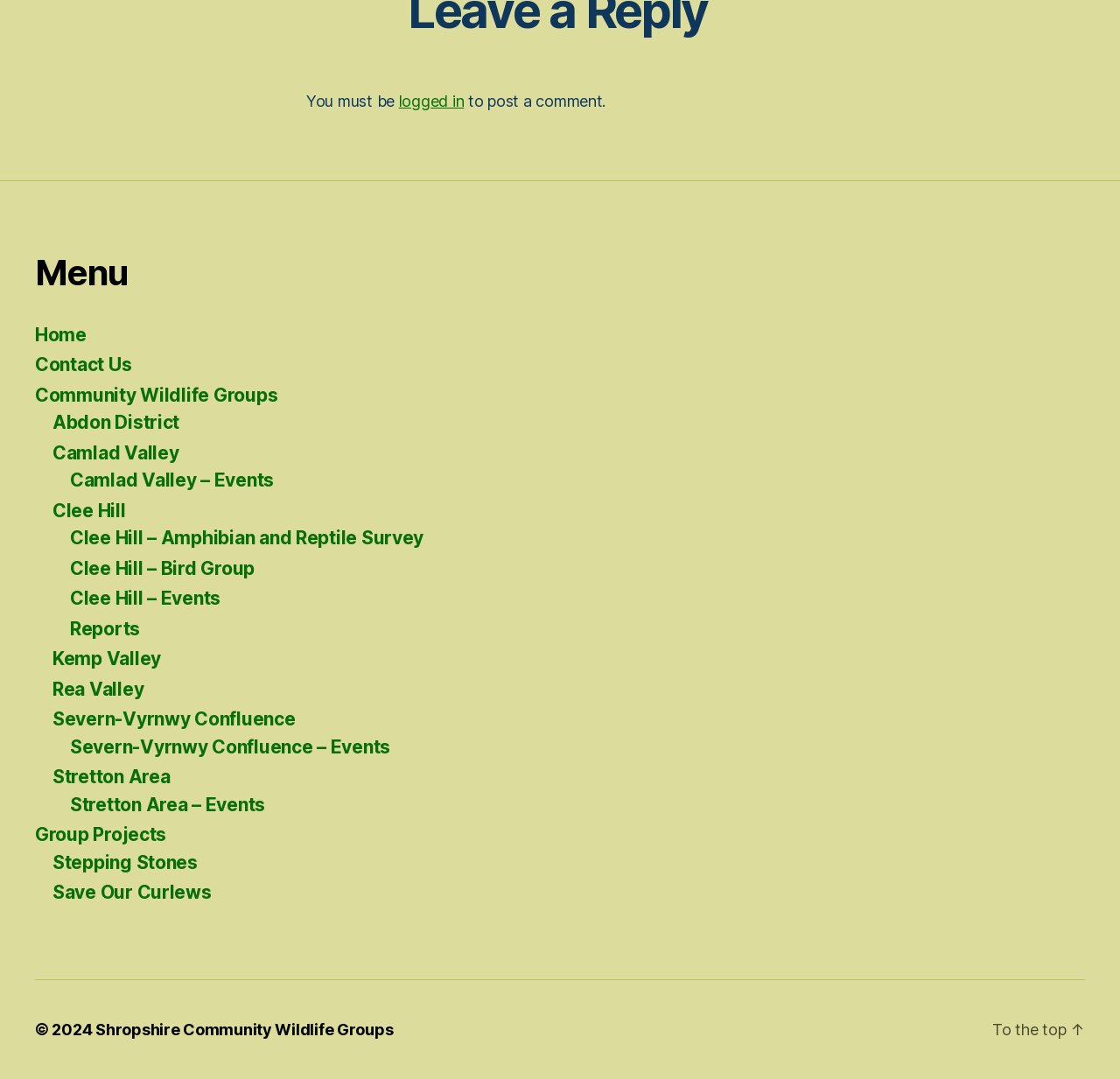Using the webpage screenshot, locate the HTML element that fits the following description and provide its bounding box: "Clee Hill".

[0.047, 0.463, 0.112, 0.483]